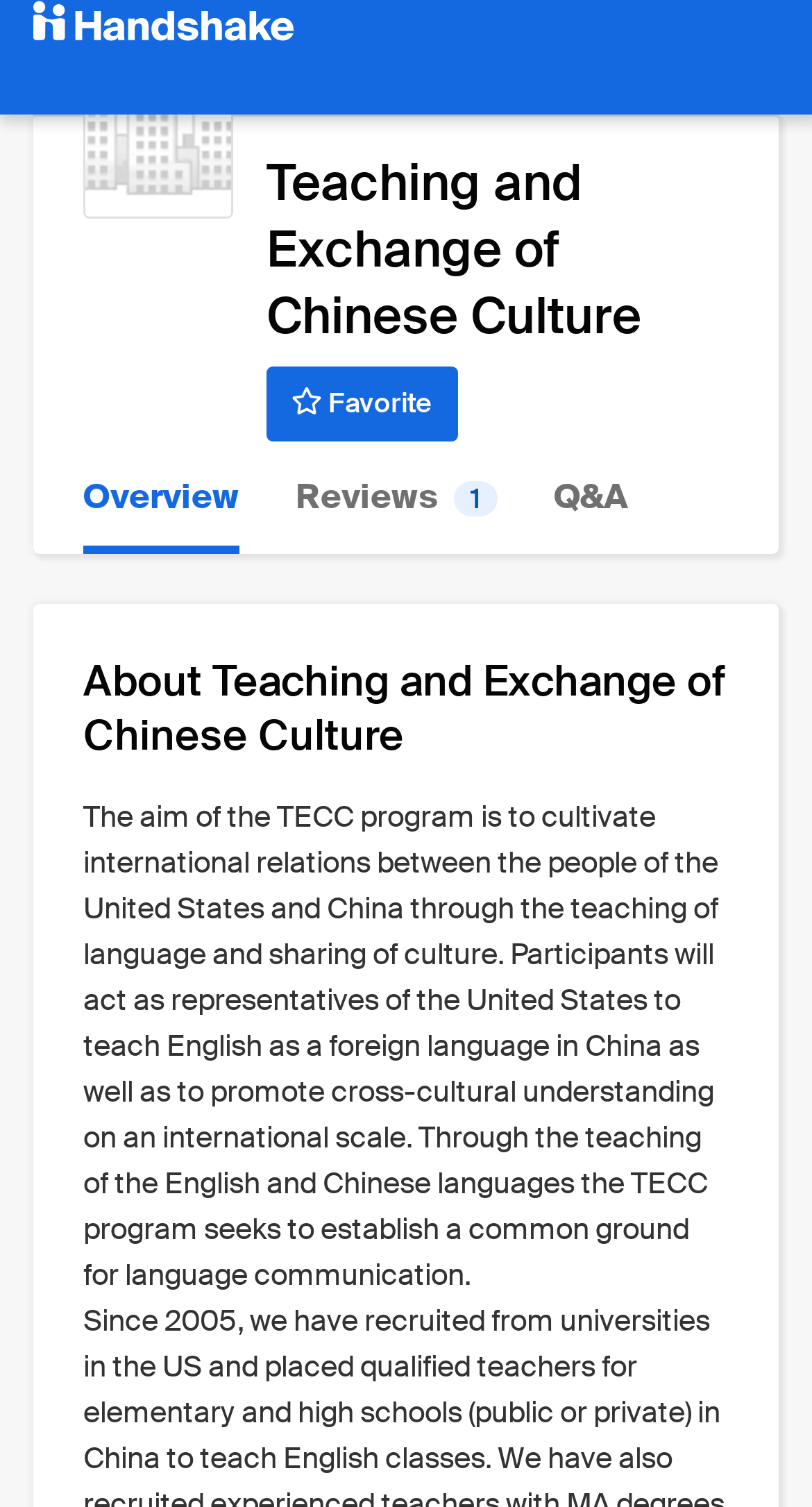What is the role of participants in the TECC program?
Based on the image, provide a one-word or brief-phrase response.

Representatives of the United States